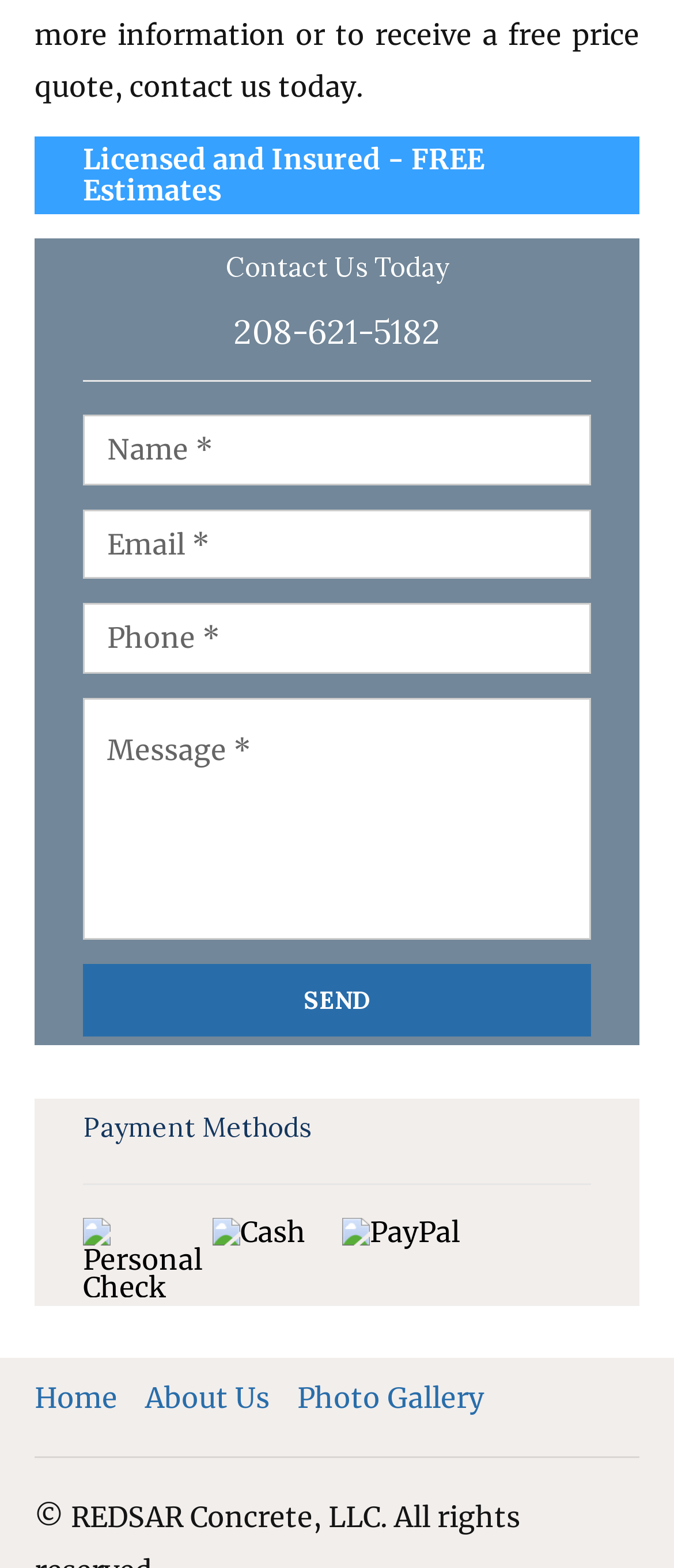Reply to the question with a single word or phrase:
How many navigation links are at the bottom?

4